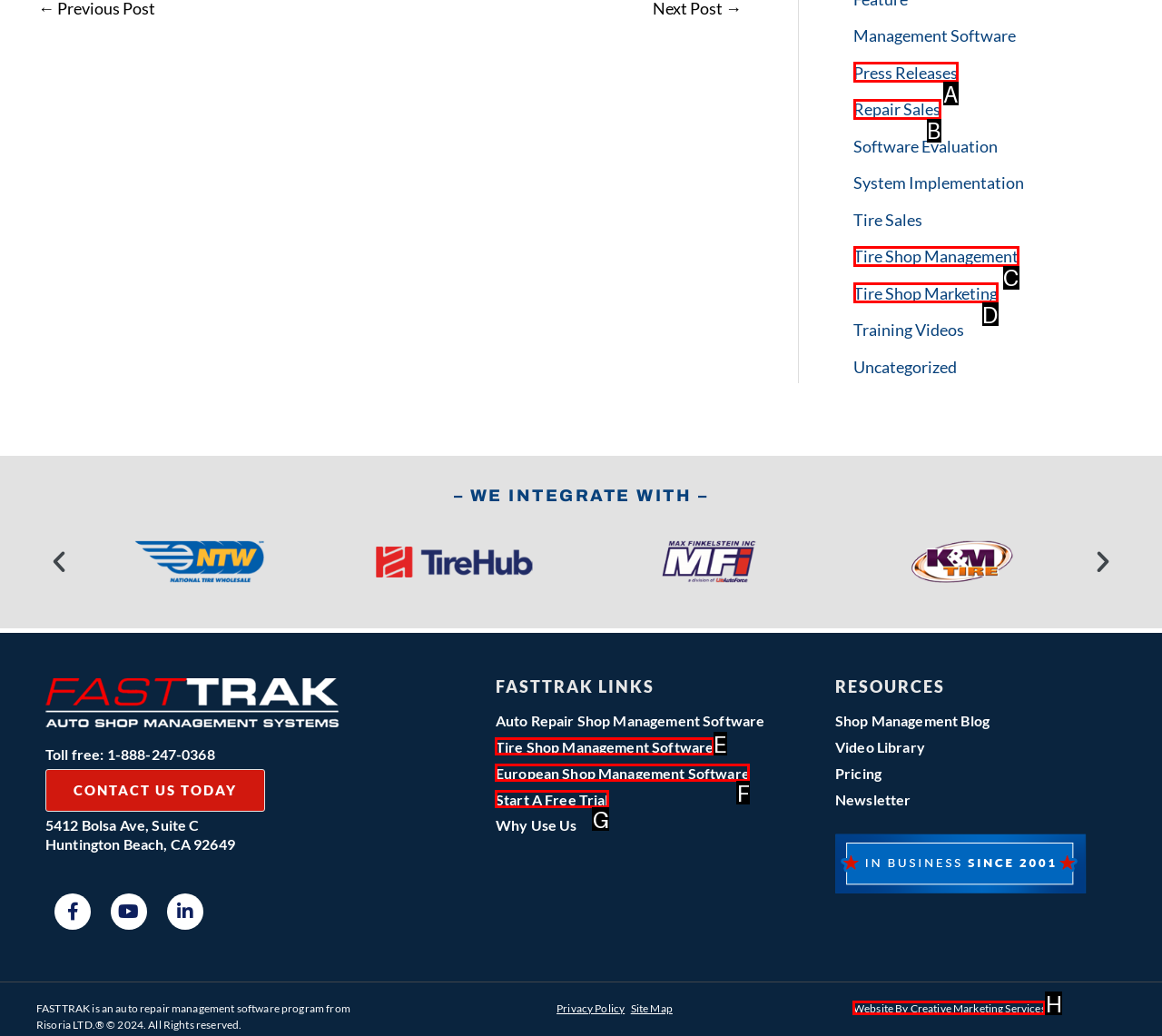Match the description to the correct option: European Shop Management Software
Provide the letter of the matching option directly.

F